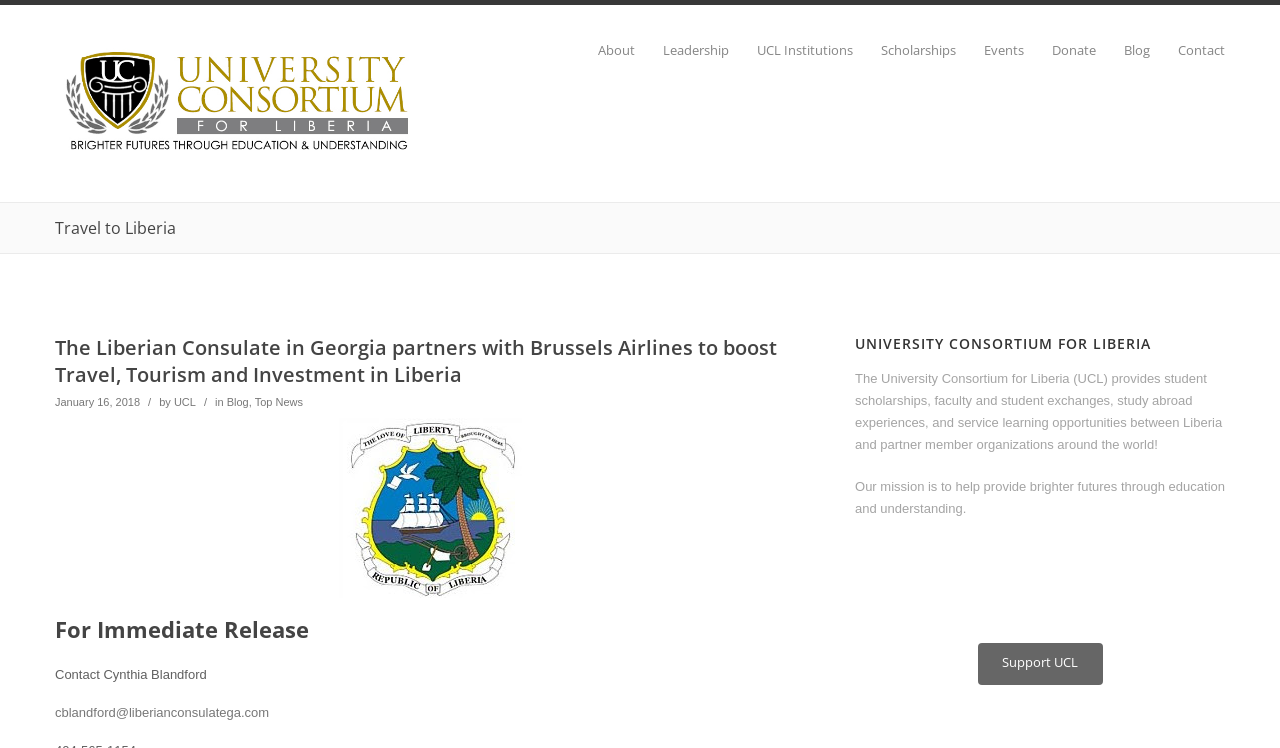Please provide the bounding box coordinates for the element that needs to be clicked to perform the following instruction: "View blog posts". The coordinates should be given as four float numbers between 0 and 1, i.e., [left, top, right, bottom].

[0.856, 0.059, 0.898, 0.076]